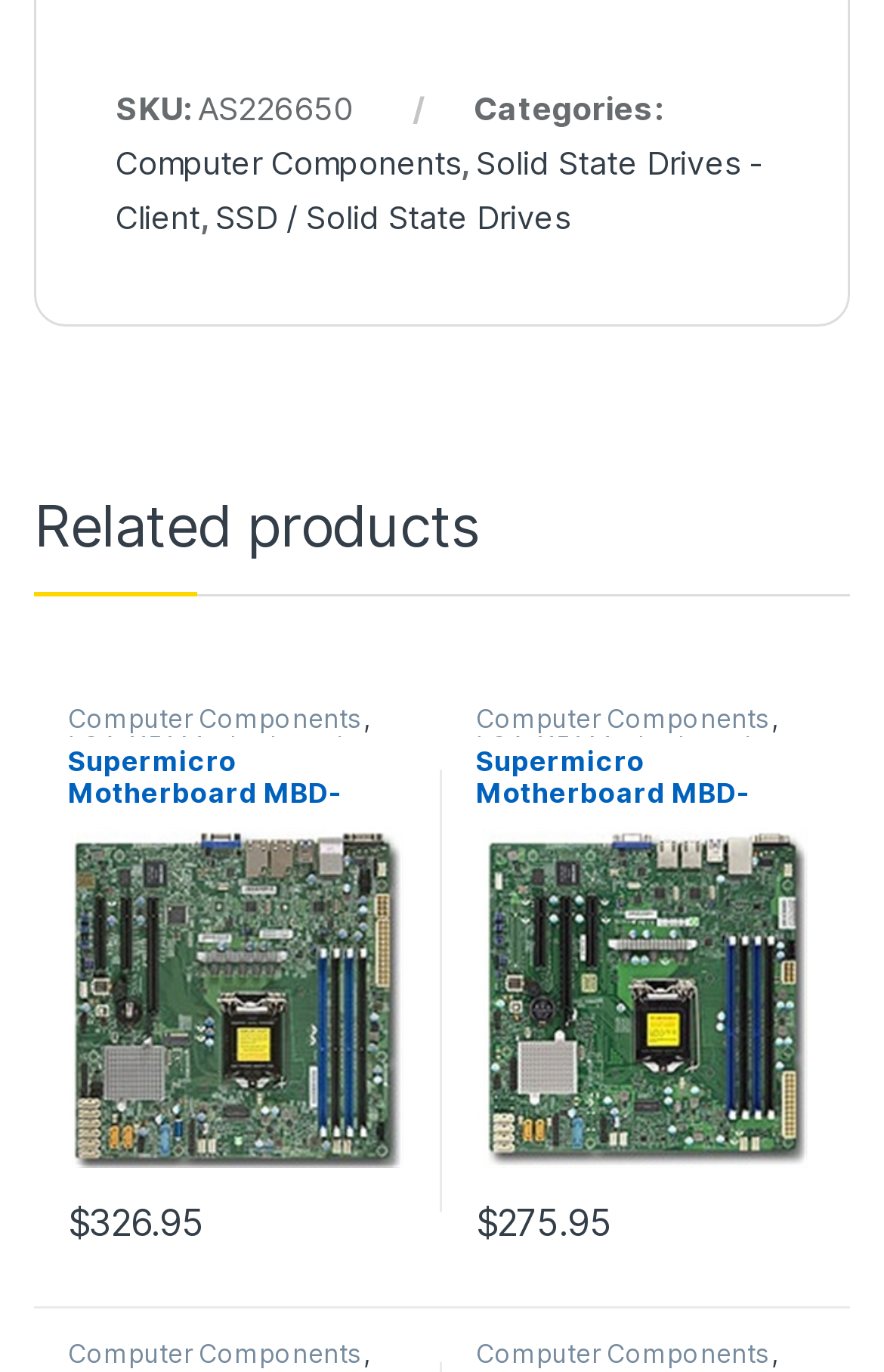Can you provide the bounding box coordinates for the element that should be clicked to implement the instruction: "Check the price of the second product"?

[0.561, 0.874, 0.692, 0.907]